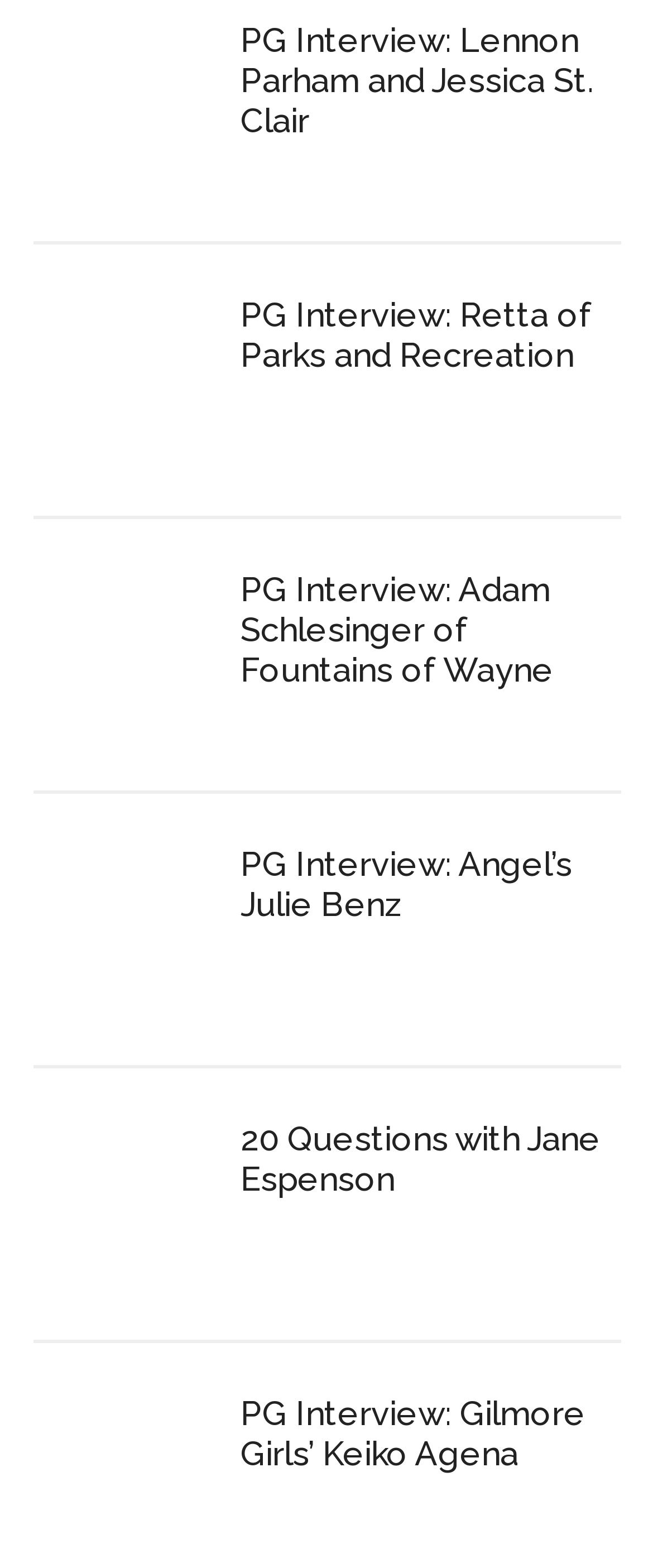Who is the subject of the last interview?
Based on the image, answer the question with as much detail as possible.

I examined the last article element on the webpage and found the heading element with the text 'PG Interview: Gilmore Girls’ Keiko Agena', which indicates that Keiko Agena is the subject of the last interview.